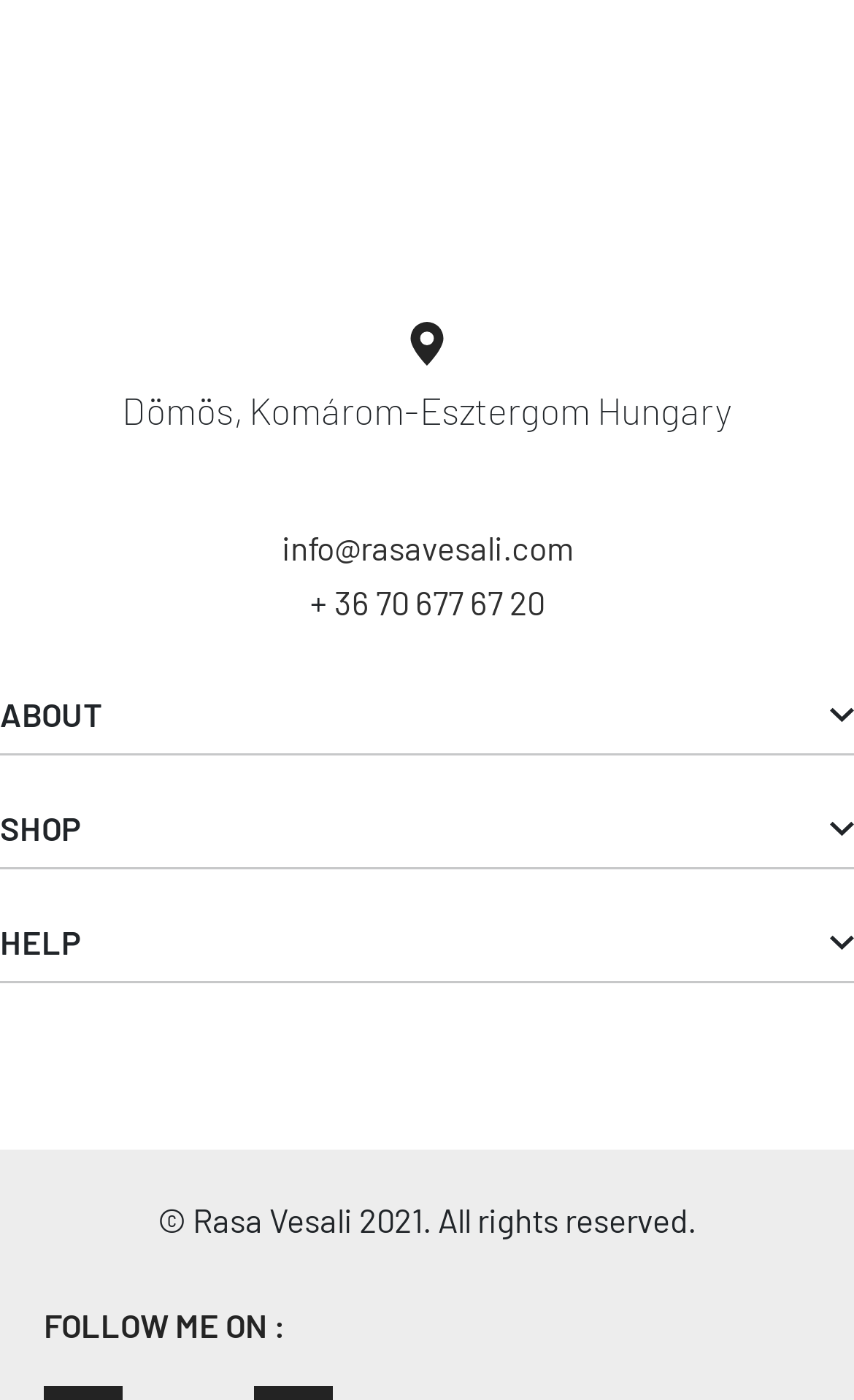What are the main categories on the webpage?
Give a single word or phrase answer based on the content of the image.

ABOUT, SHOP, HELP